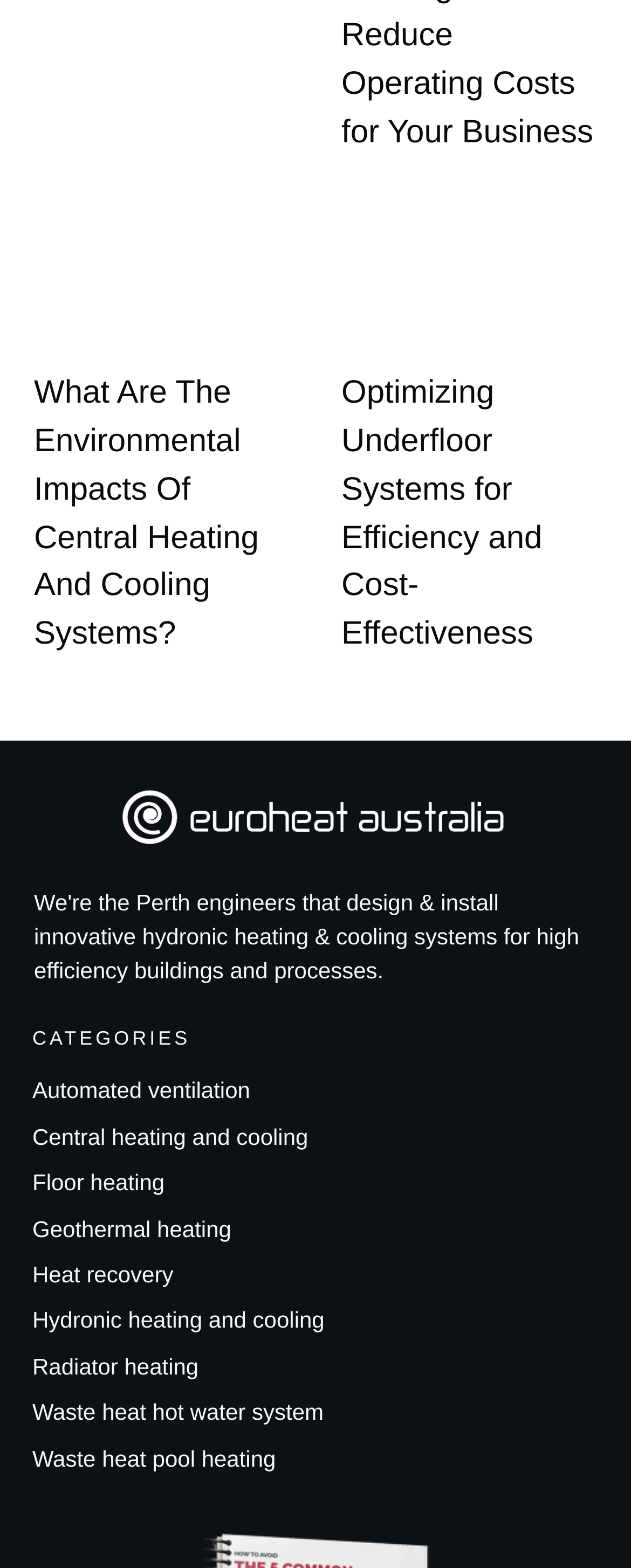Please identify the bounding box coordinates of the clickable area that will allow you to execute the instruction: "View the article about waste heat pool heating".

[0.051, 0.918, 0.437, 0.942]